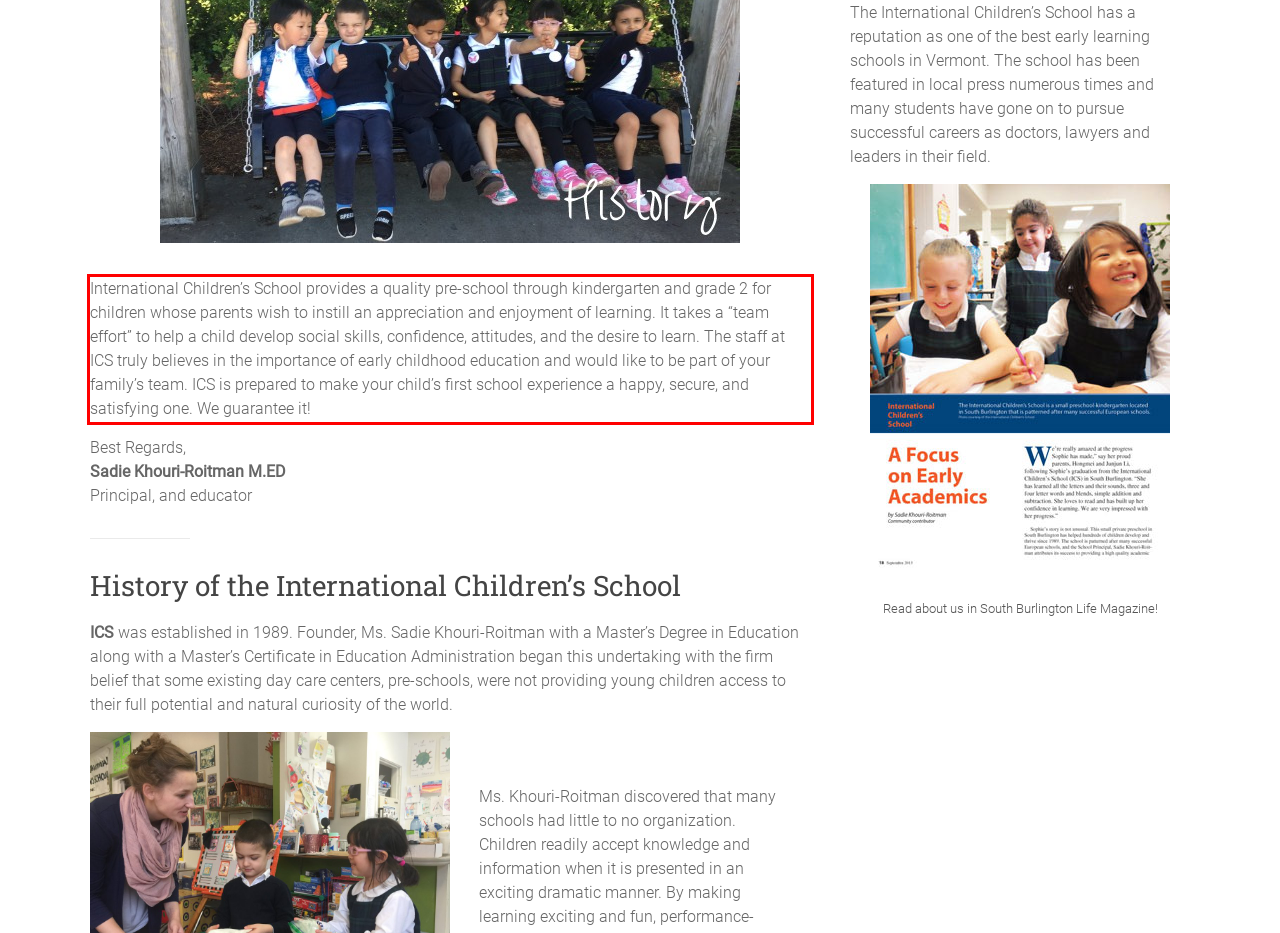Given the screenshot of the webpage, identify the red bounding box, and recognize the text content inside that red bounding box.

International Children’s School provides a quality pre-school through kindergarten and grade 2 for children whose parents wish to instill an appreciation and enjoyment of learning. It takes a “team effort” to help a child develop social skills, confidence, attitudes, and the desire to learn. The staff at ICS truly believes in the importance of early childhood education and would like to be part of your family’s team. ICS is prepared to make your child’s first school experience a happy, secure, and satisfying one. We guarantee it!